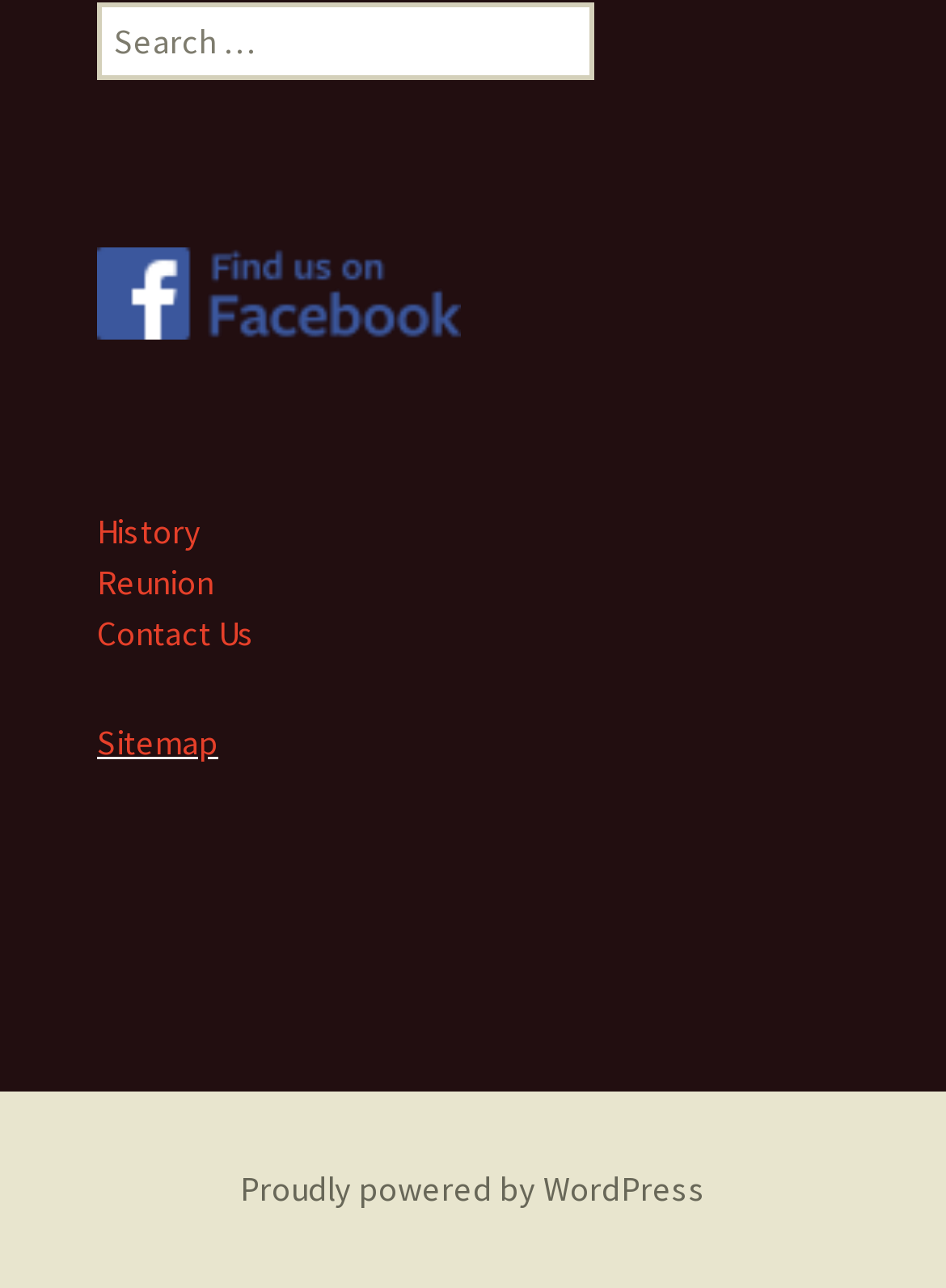What type of information is available on the website?
From the screenshot, provide a brief answer in one word or phrase.

History